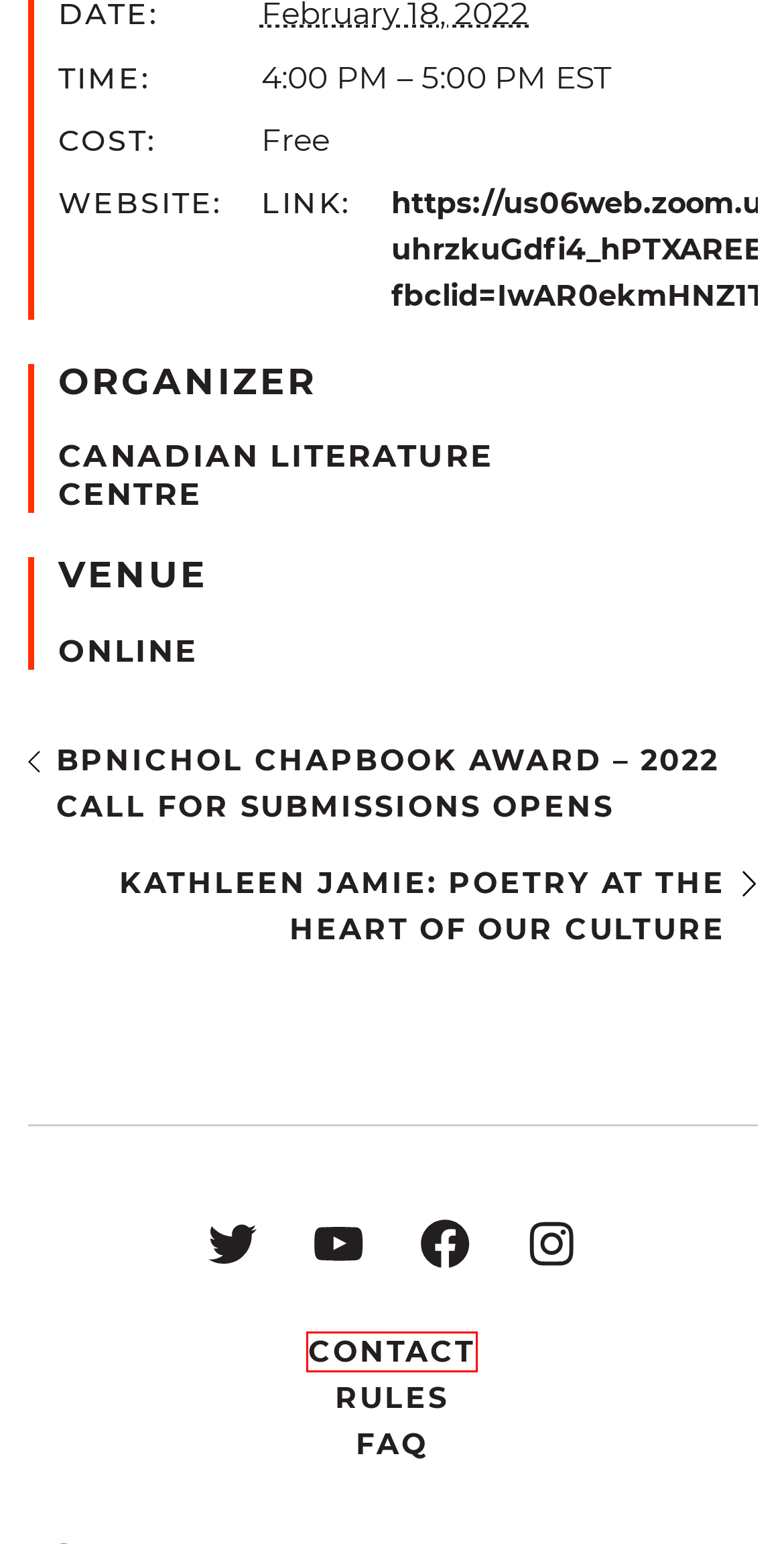You are looking at a webpage screenshot with a red bounding box around an element. Pick the description that best matches the new webpage after interacting with the element in the red bounding box. The possible descriptions are:
A. FAQ - Griffin Poetry Prize
B. Your request has been blocked. This could be
                        due to several reasons.
C. Rules - Griffin Poetry Prize
D. Kathleen Jamie: Poetry at the Heart of our Culture - Griffin Poetry Prize
E. bpNichol Chapbook Award - 2022 Call for Submissions opens - Griffin Poetry Prize
F. Home - Griffin Poetry Prize
G. Upcoming Events – Griffin Poetry Prize
H. Contact - Griffin Poetry Prize

H